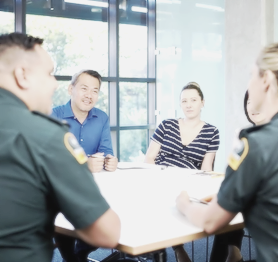Please answer the following question as detailed as possible based on the image: 
What is the atmosphere conveyed in the workshop?

The caption describes the atmosphere as conveying a sense of teamwork and active learning, which suggests that the participants are engaged in a collaborative and interactive discussion.